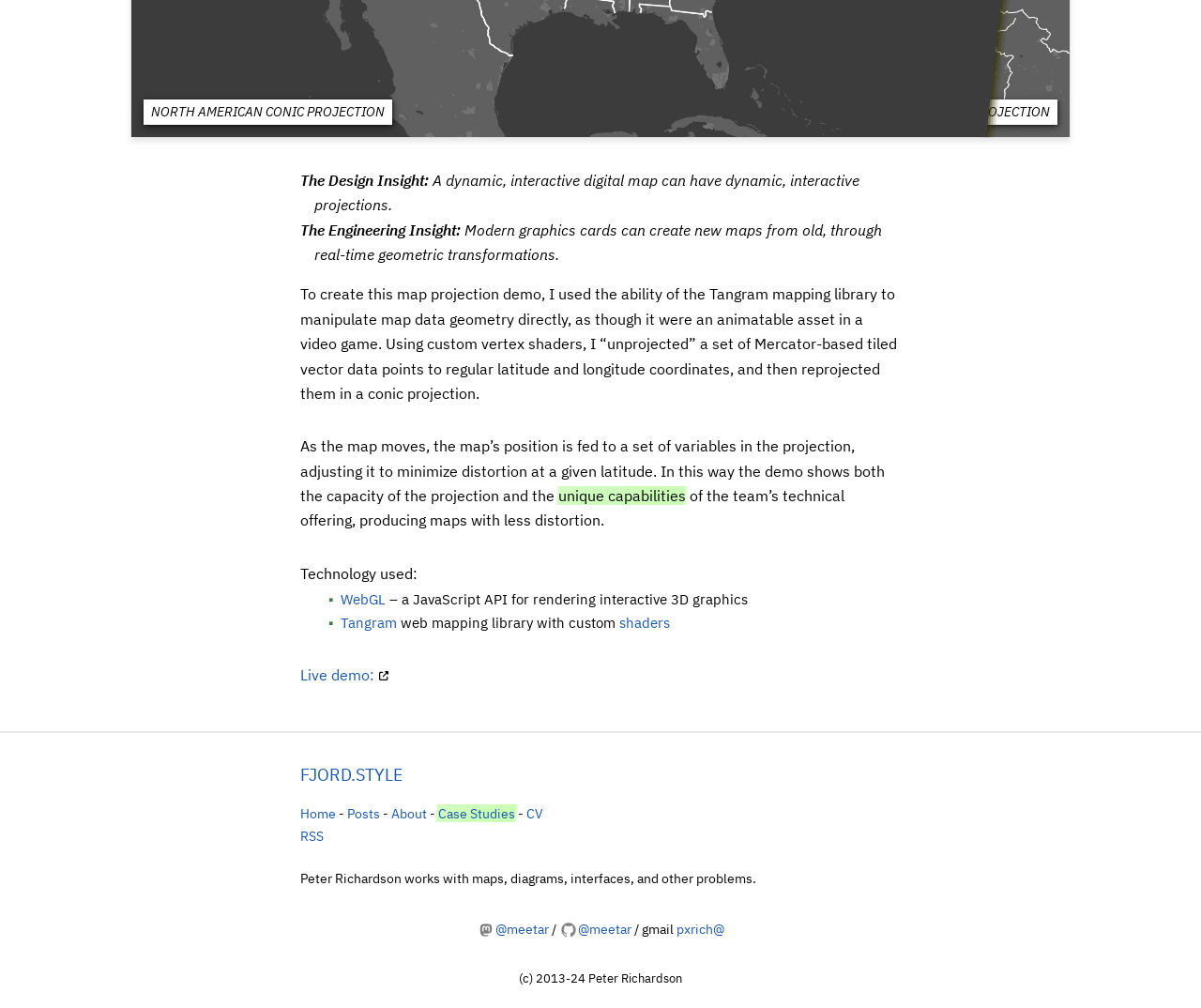What is the author's profession?
Use the information from the screenshot to give a comprehensive response to the question.

I inferred this from the text 'Peter Richardson works with maps, diagrams, interfaces, and other problems.' which is located at the bottom of the webpage, indicating that Peter Richardson is the author of the webpage and his profession involves working with maps, diagrams, and interfaces.